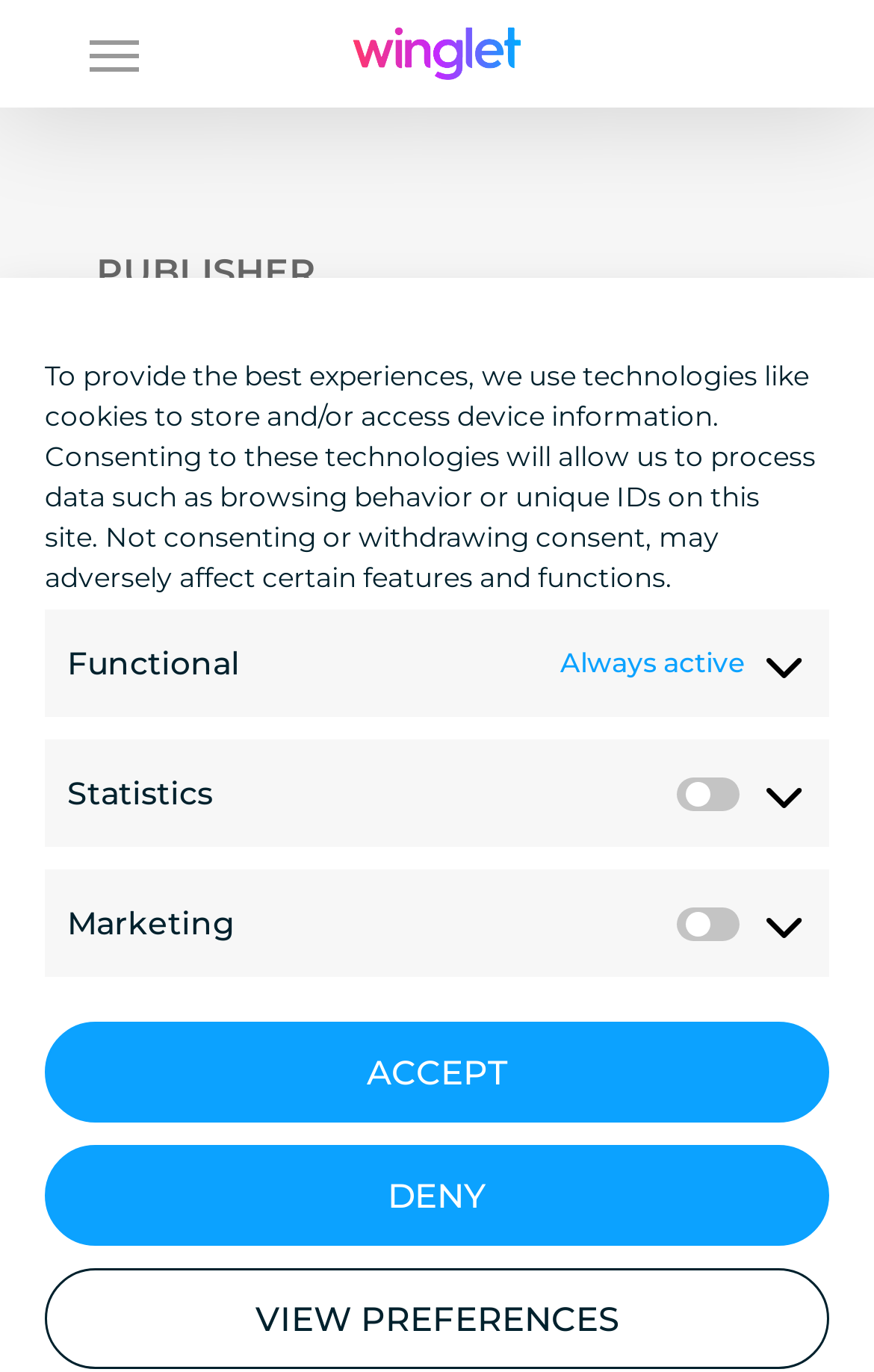What is the address of the publisher?
Refer to the image and give a detailed answer to the query.

I found the answer by looking at the static text elements under the 'Navigation Menu' button, which contains the publisher's information.